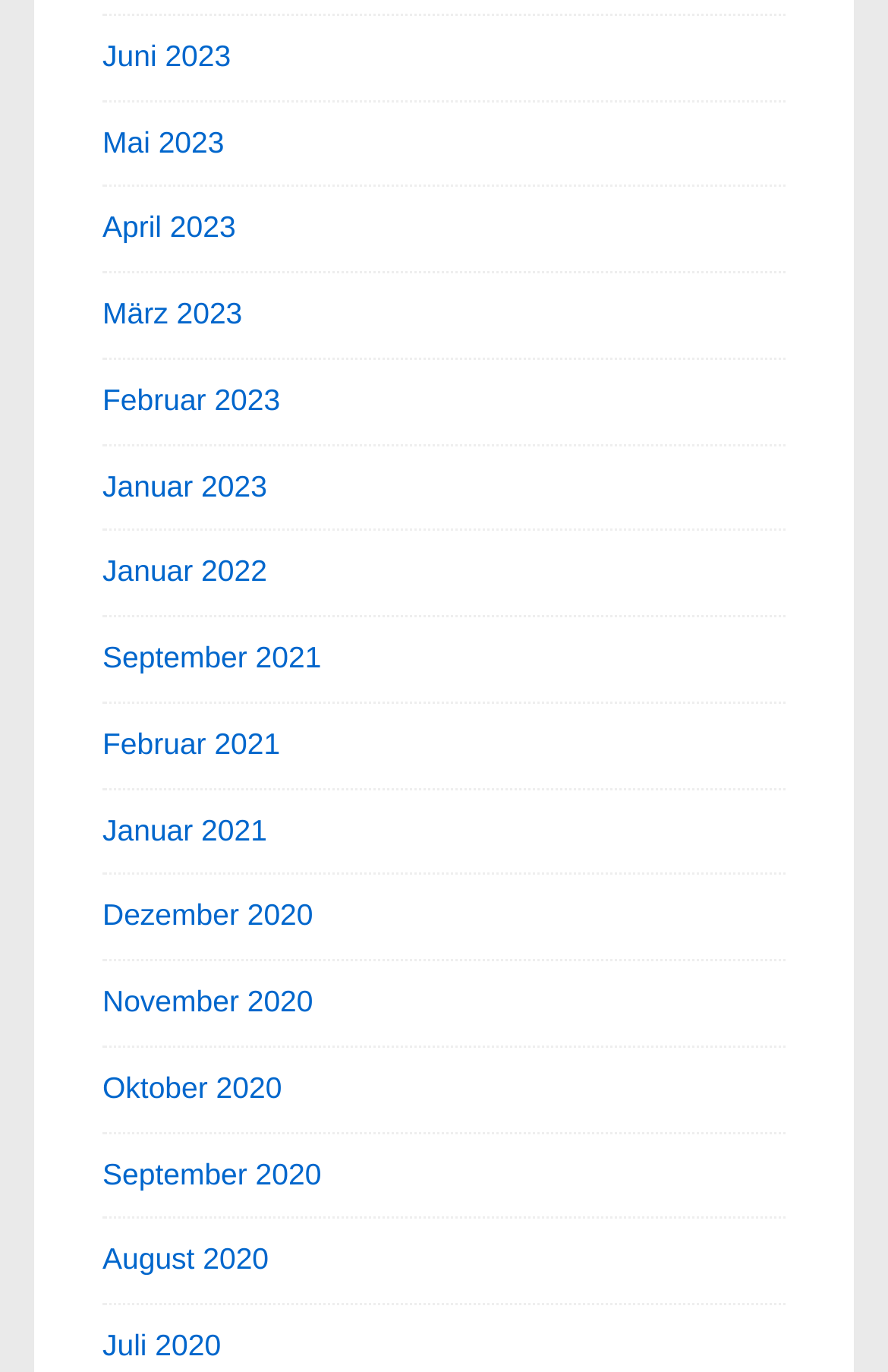What is the earliest month listed?
Please give a detailed and elaborate answer to the question.

By examining the list of links, I found that the earliest month listed is January 2021, which is located at the bottom of the list with a bounding box coordinate of [0.115, 0.592, 0.301, 0.617].